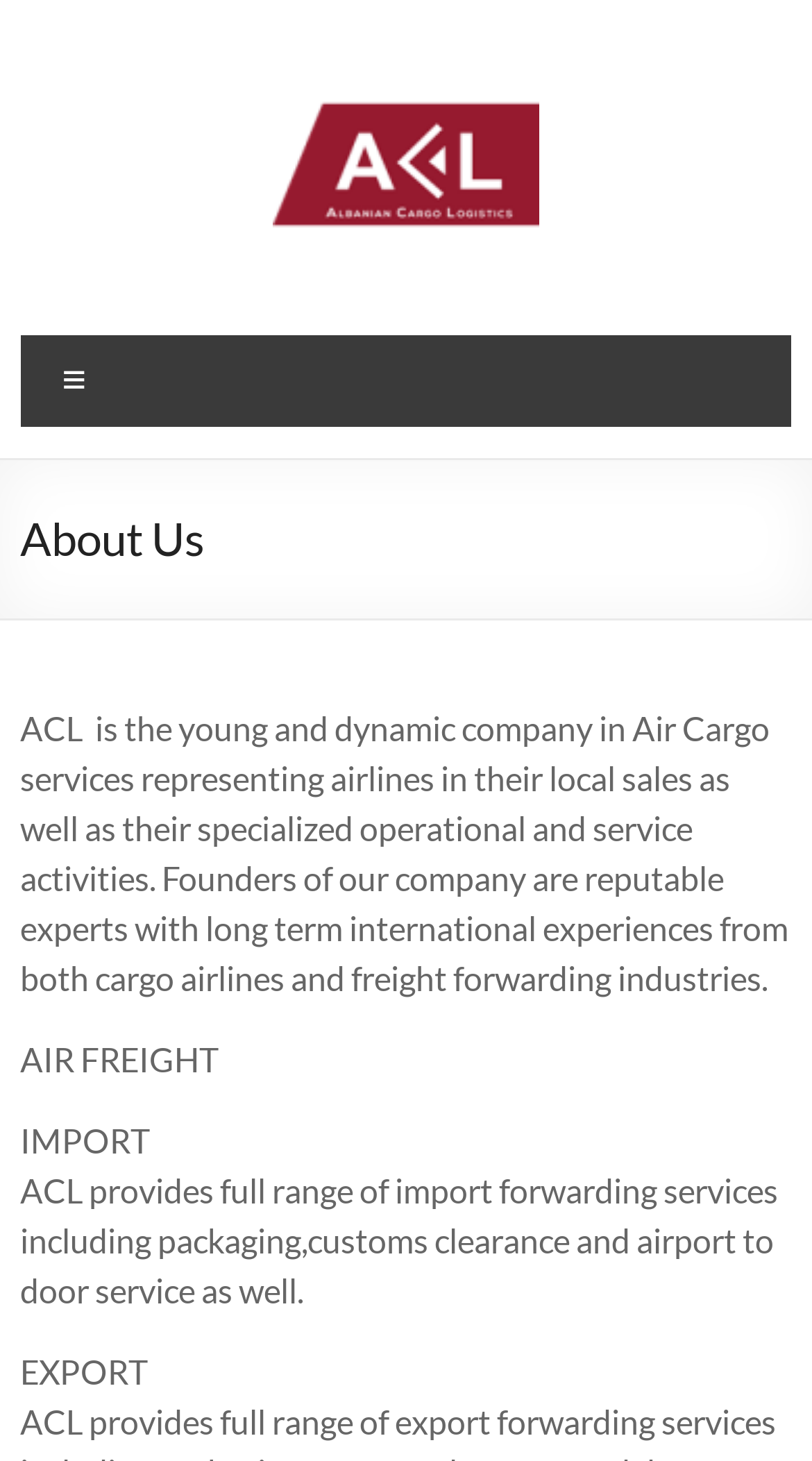What services does ACL provide?
Refer to the image and provide a one-word or short phrase answer.

Import and Export